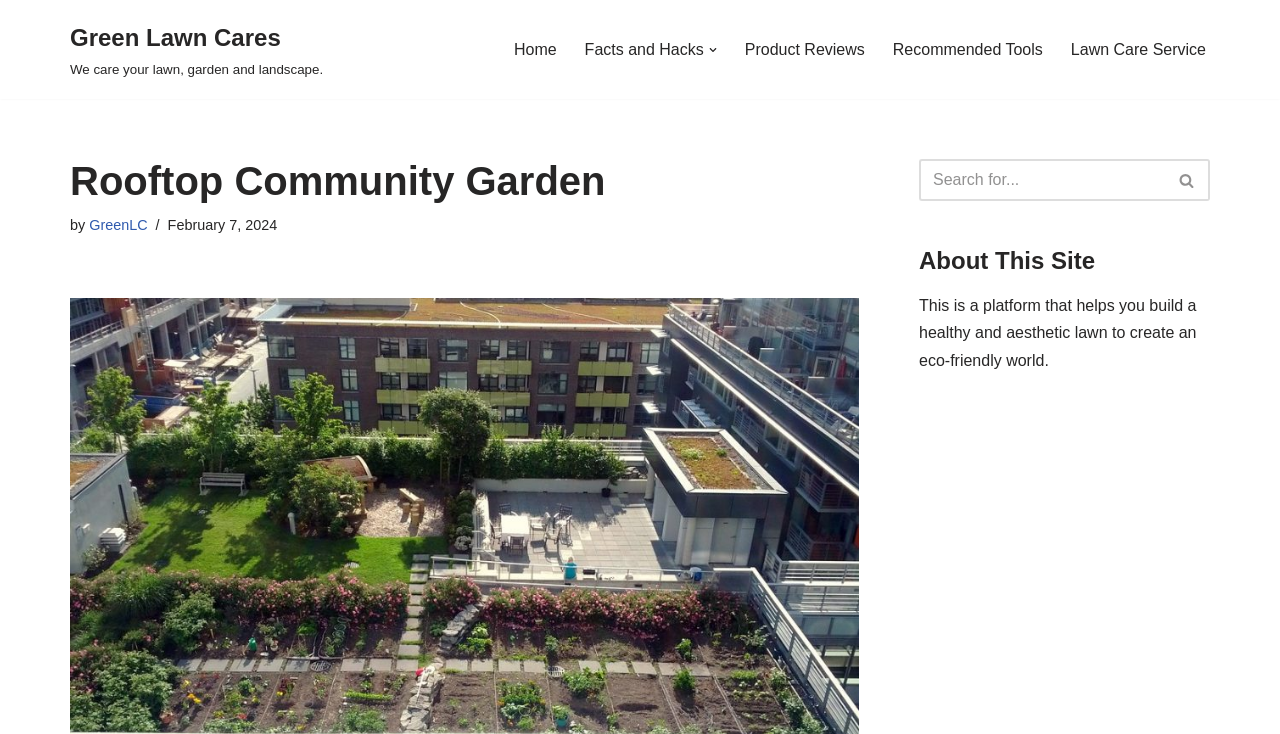Please locate the bounding box coordinates of the element's region that needs to be clicked to follow the instruction: "Click on the 'Lawn Care Service' link". The bounding box coordinates should be provided as four float numbers between 0 and 1, i.e., [left, top, right, bottom].

[0.837, 0.05, 0.942, 0.086]